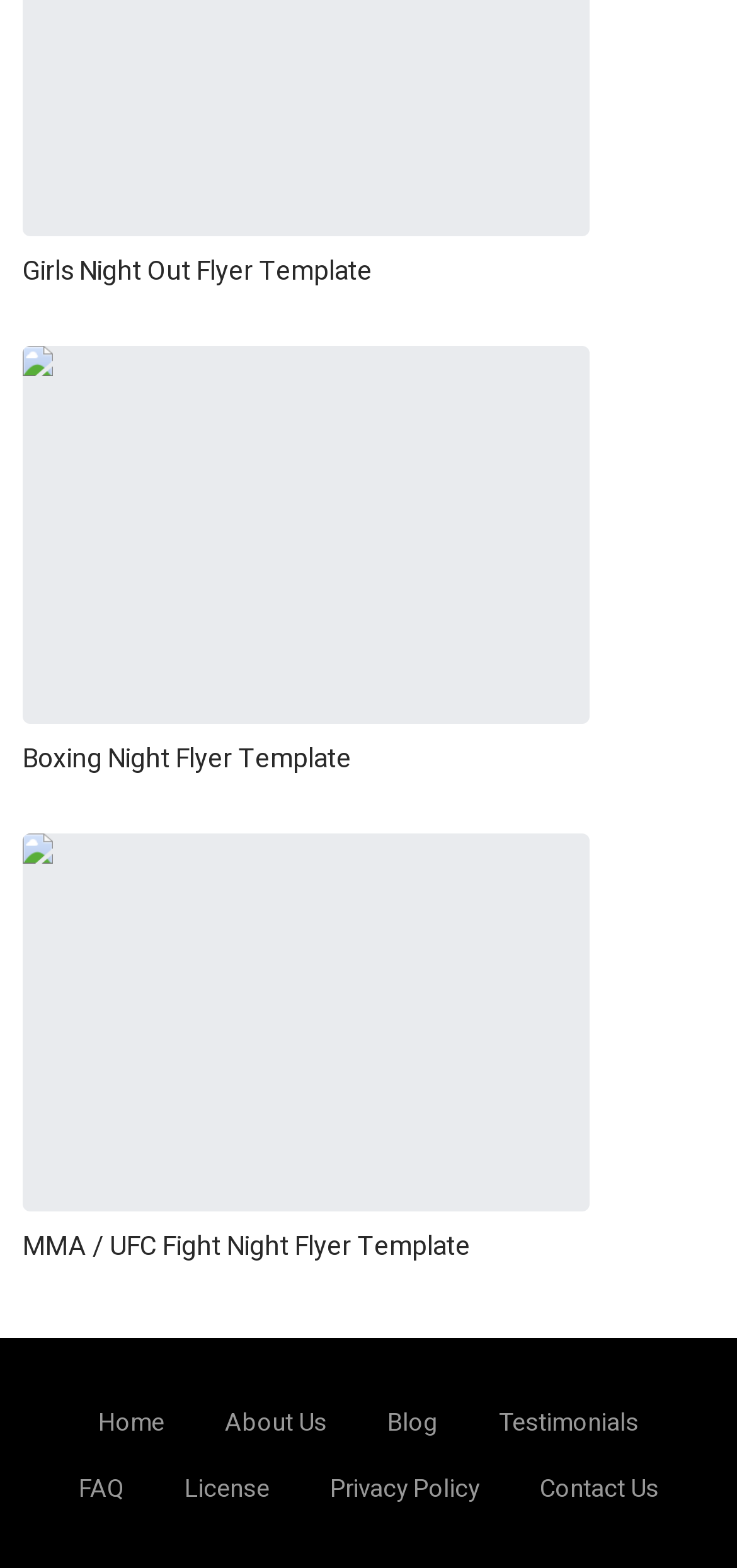Is there an image for the Boxing Night Flyer PSD Template?
Answer the question with detailed information derived from the image.

There is an image for the Boxing Night Flyer PSD Template, which is indicated by the image element with the text 'Boxing Night Flyer PSD Template Download' and a bounding box coordinate of [0.031, 0.221, 0.8, 0.462].